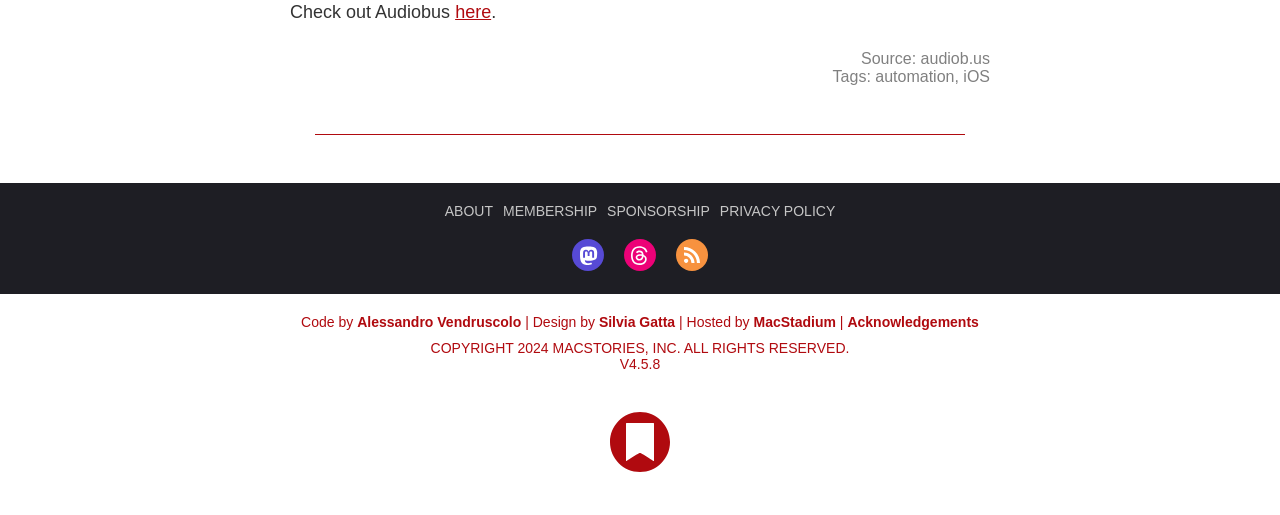Please specify the bounding box coordinates for the clickable region that will help you carry out the instruction: "Go to MacStories".

[0.0, 0.8, 1.0, 0.923]